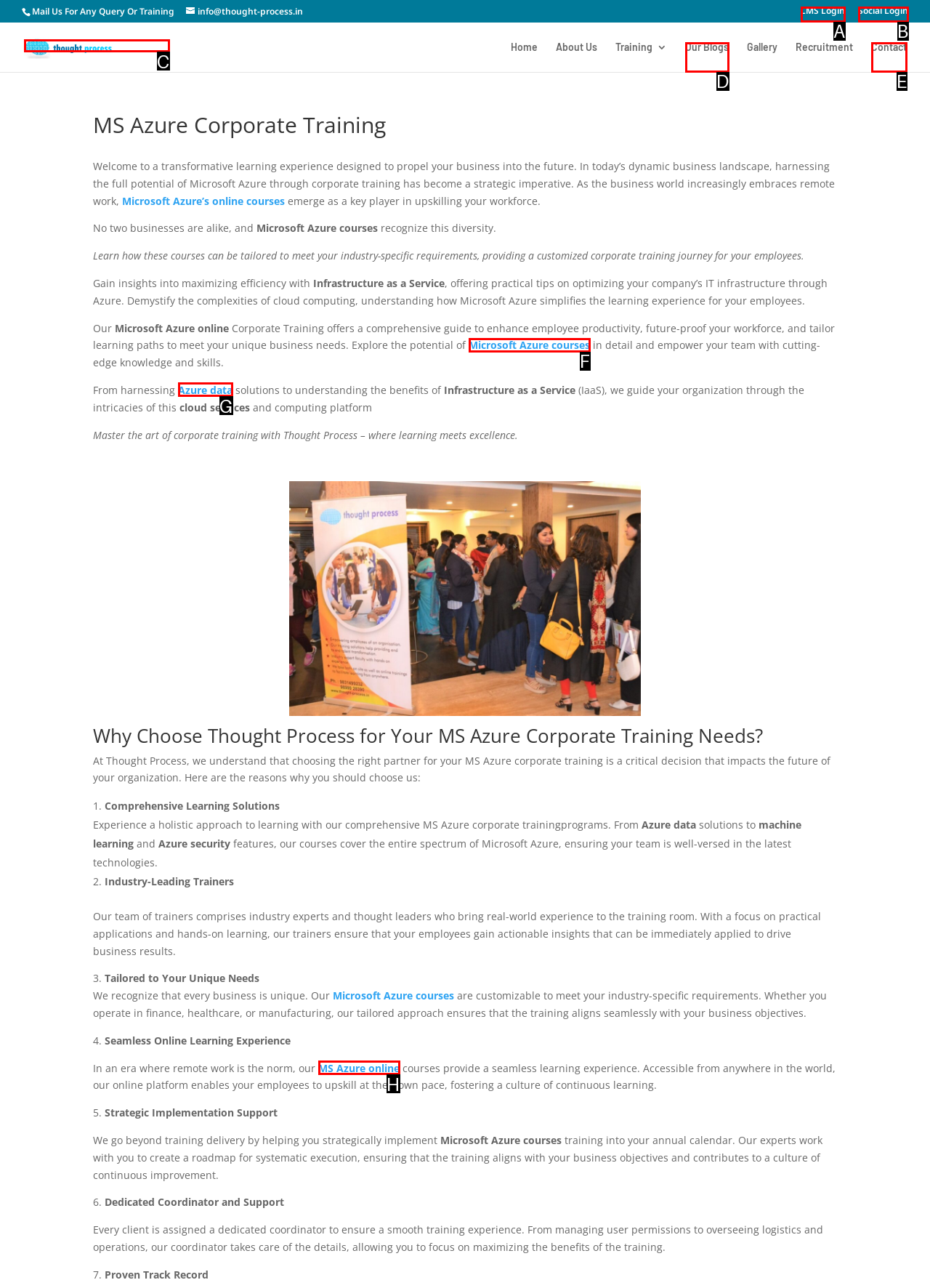Select the HTML element that corresponds to the description: LMS Login. Answer with the letter of the matching option directly from the choices given.

A